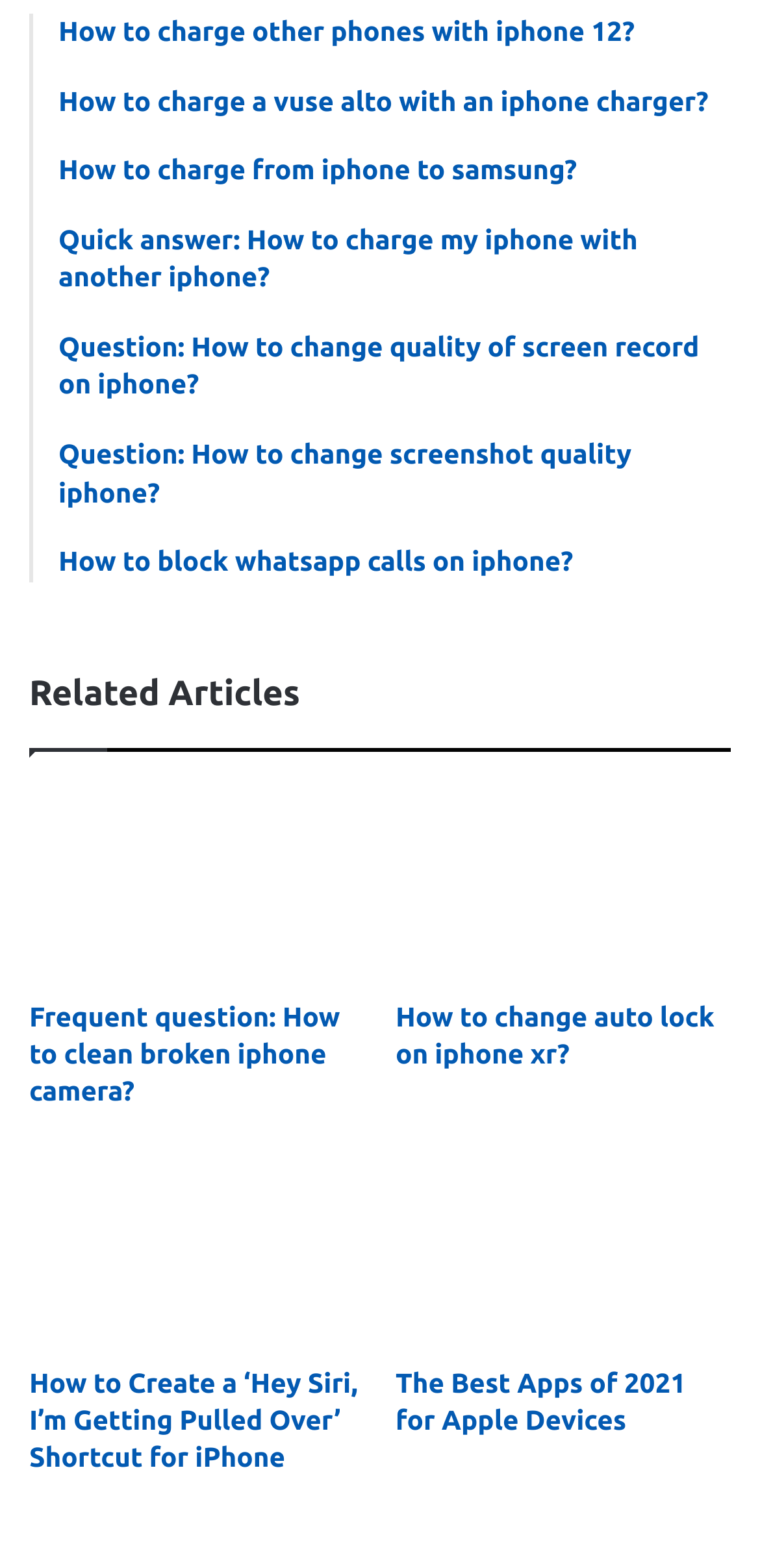How many links are there under 'Related Articles'?
Use the information from the screenshot to give a comprehensive response to the question.

Under the 'Related Articles' heading, there are five links: 'Frequent question: How to clean broken iPhone camera?', 'How to change auto lock on iPhone xr?', 'How to Create a ‘Hey Siri, I’m Getting Pulled Over’ Shortcut for iPhone', 'The Best Apps of 2021 for Apple Devices', and another 'Frequent question: How to clean broken iPhone camera?'.